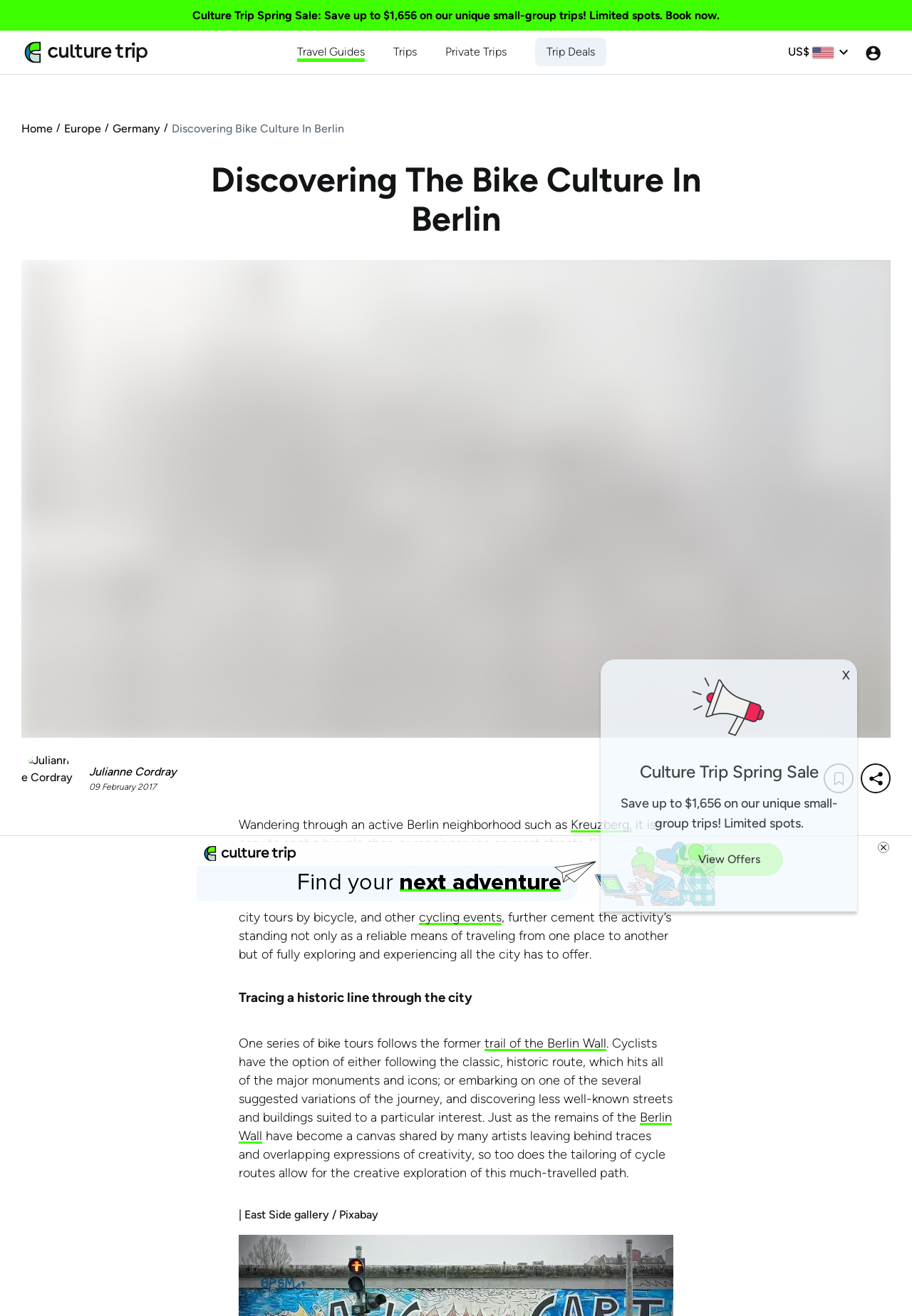What is the name of the wall that has a bike tour trail?
Using the information from the image, answer the question thoroughly.

I found the answer by reading the webpage content, which mentions 'One series of bike tours follows the former trail of the Berlin Wall.'